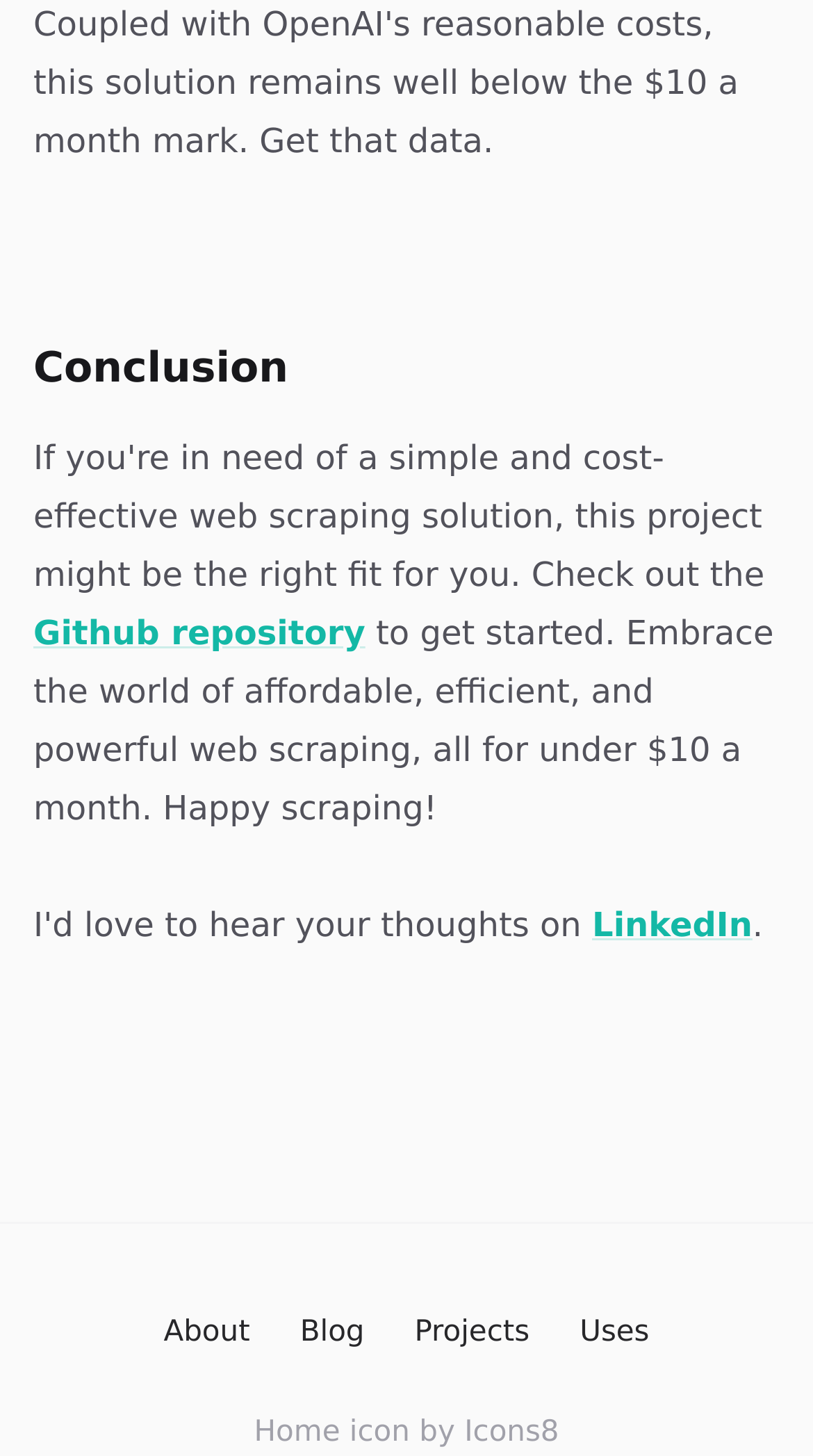Respond to the following question using a concise word or phrase: 
What is the name of the repository?

Github repository